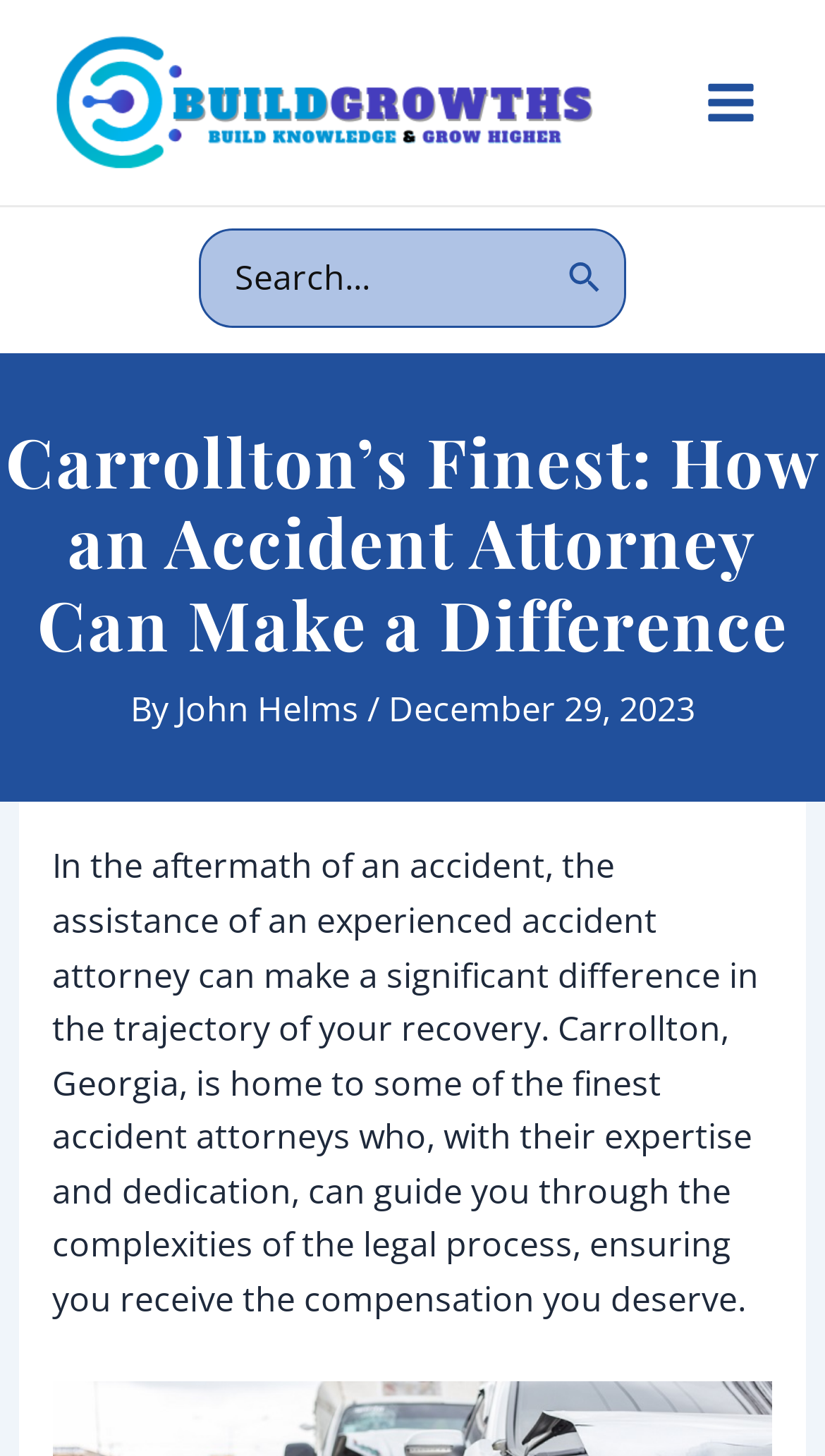Where are the finest accident attorneys located?
From the details in the image, answer the question comprehensively.

I found the location of the finest accident attorneys by reading the text that describes them, which mentions Carrollton, Georgia as their location.